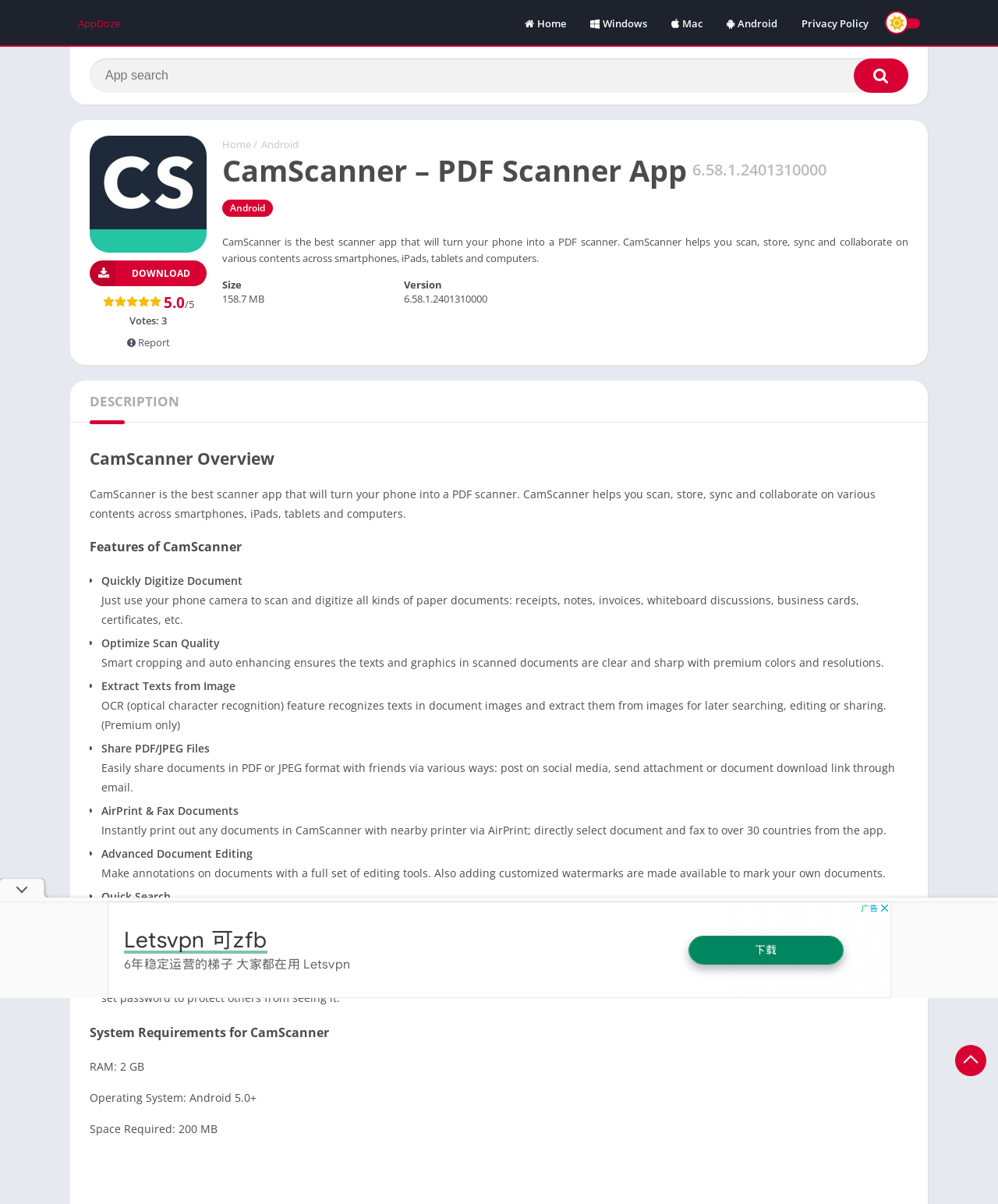Answer the following query with a single word or phrase:
What is the rating of the app?

5.0/5